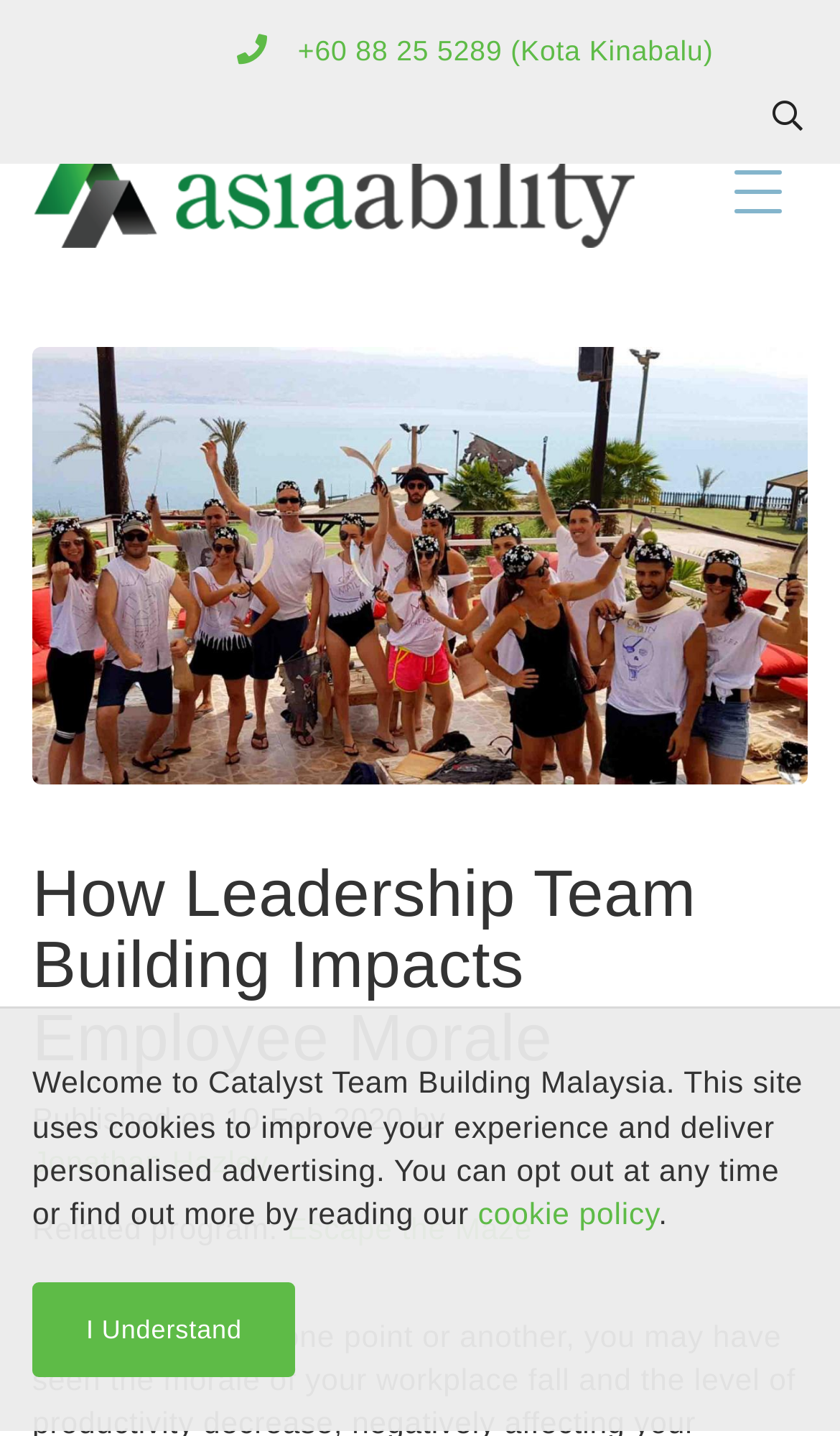Based on the image, provide a detailed response to the question:
What is the phone number on the webpage?

I found the phone number by looking at the link element with the text '+60 88 25 5289' which has a bounding box coordinate of [0.354, 0.024, 0.849, 0.047]. This suggests that the phone number is located at the top of the webpage.